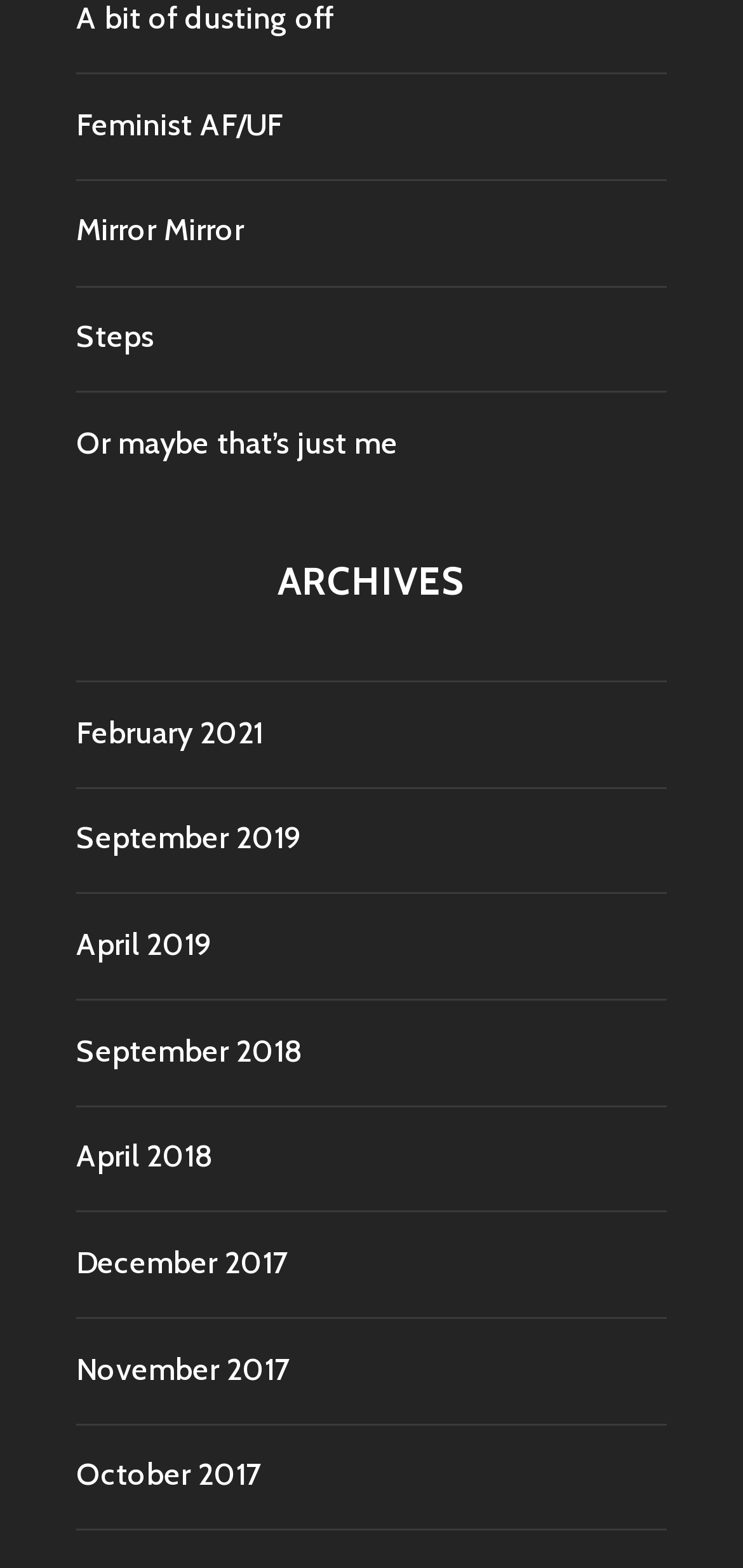Please specify the bounding box coordinates of the area that should be clicked to accomplish the following instruction: "read A bit of dusting off". The coordinates should consist of four float numbers between 0 and 1, i.e., [left, top, right, bottom].

[0.103, 0.0, 0.449, 0.023]